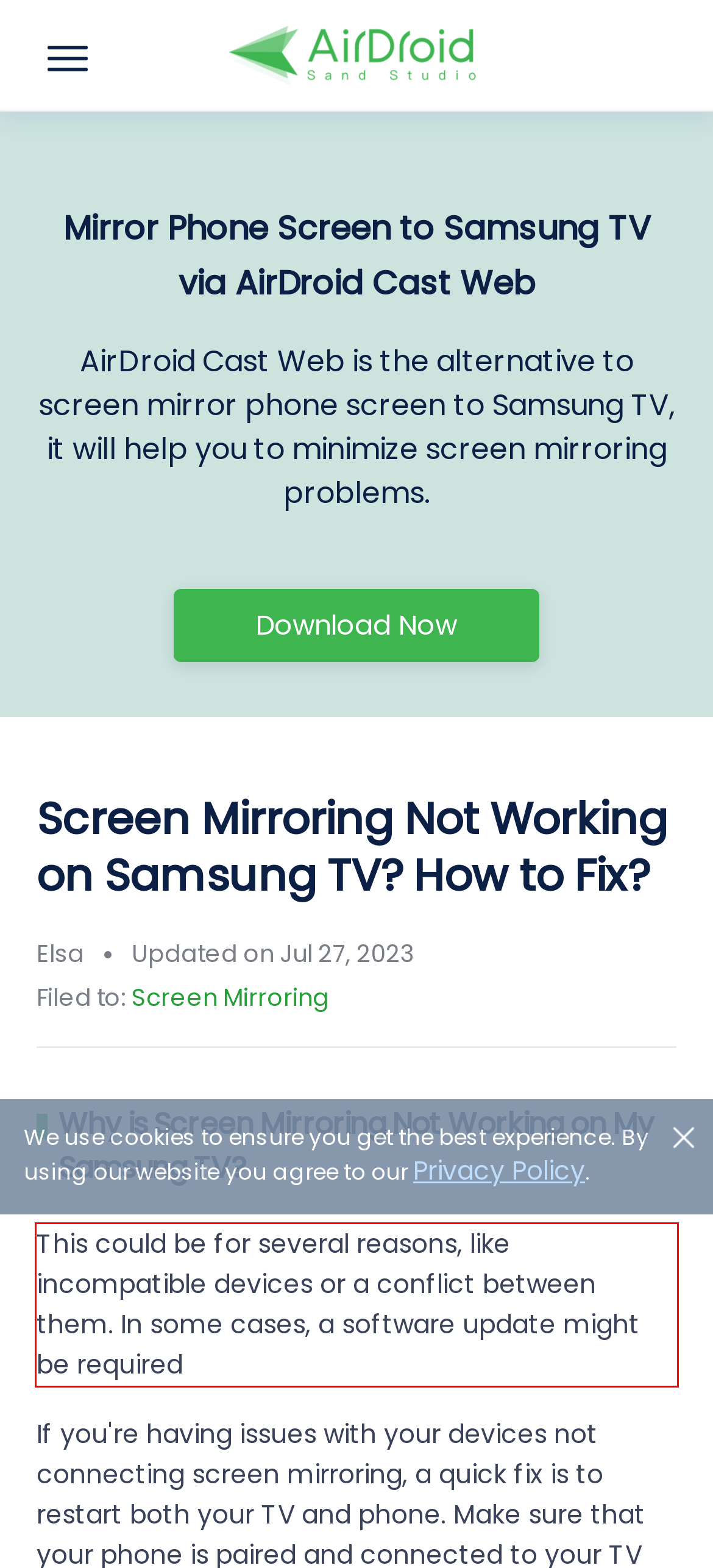You are provided with a screenshot of a webpage featuring a red rectangle bounding box. Extract the text content within this red bounding box using OCR.

This could be for several reasons, like incompatible devices or a conflict between them. In some cases, a software update might be required